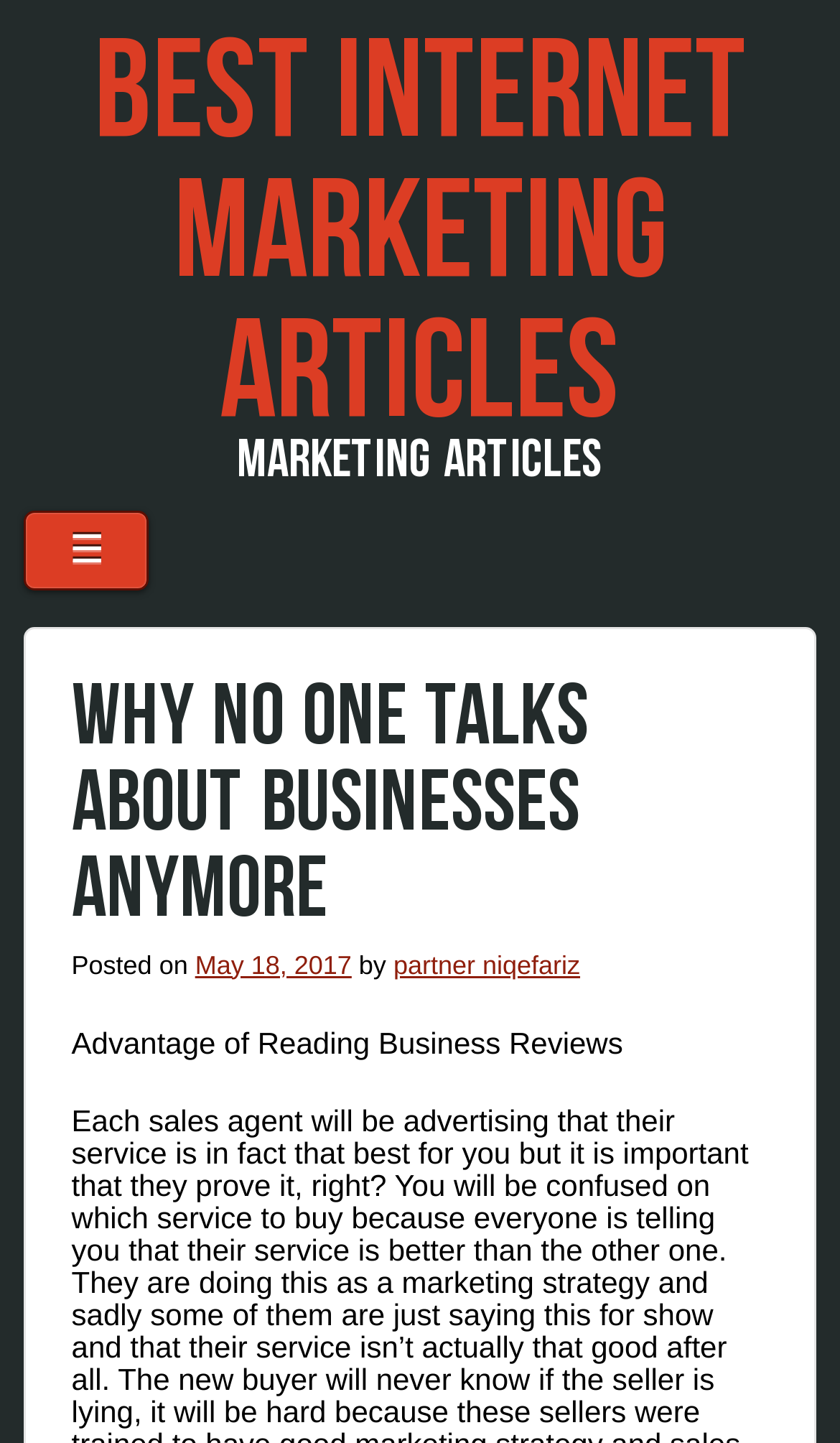Give a detailed overview of the webpage's appearance and contents.

The webpage appears to be a blog or article page focused on internet marketing. At the top, there is a large heading that reads "BEST INTERNET MARKETING ARTICLES" which is also a clickable link. Below this heading, there is a smaller heading that says "MARKETING ARTICLES". 

To the right of these headings, there is a menu button represented by a hamburger icon (☰). When clicked, it reveals a header section with a title "WHY NO ONE TALKS ABOUT BUSINESSES ANYMORE" which is the same as the meta description. Below this title, there is a posting information section that includes the text "Posted on", a date "May 18, 2017" which is also a link, and the author's name "partner niqefariz" which is also a link.

Further down, there is a paragraph of text that starts with "Advantage of Reading Business Reviews". The overall layout of the page is organized, with clear headings and concise text.